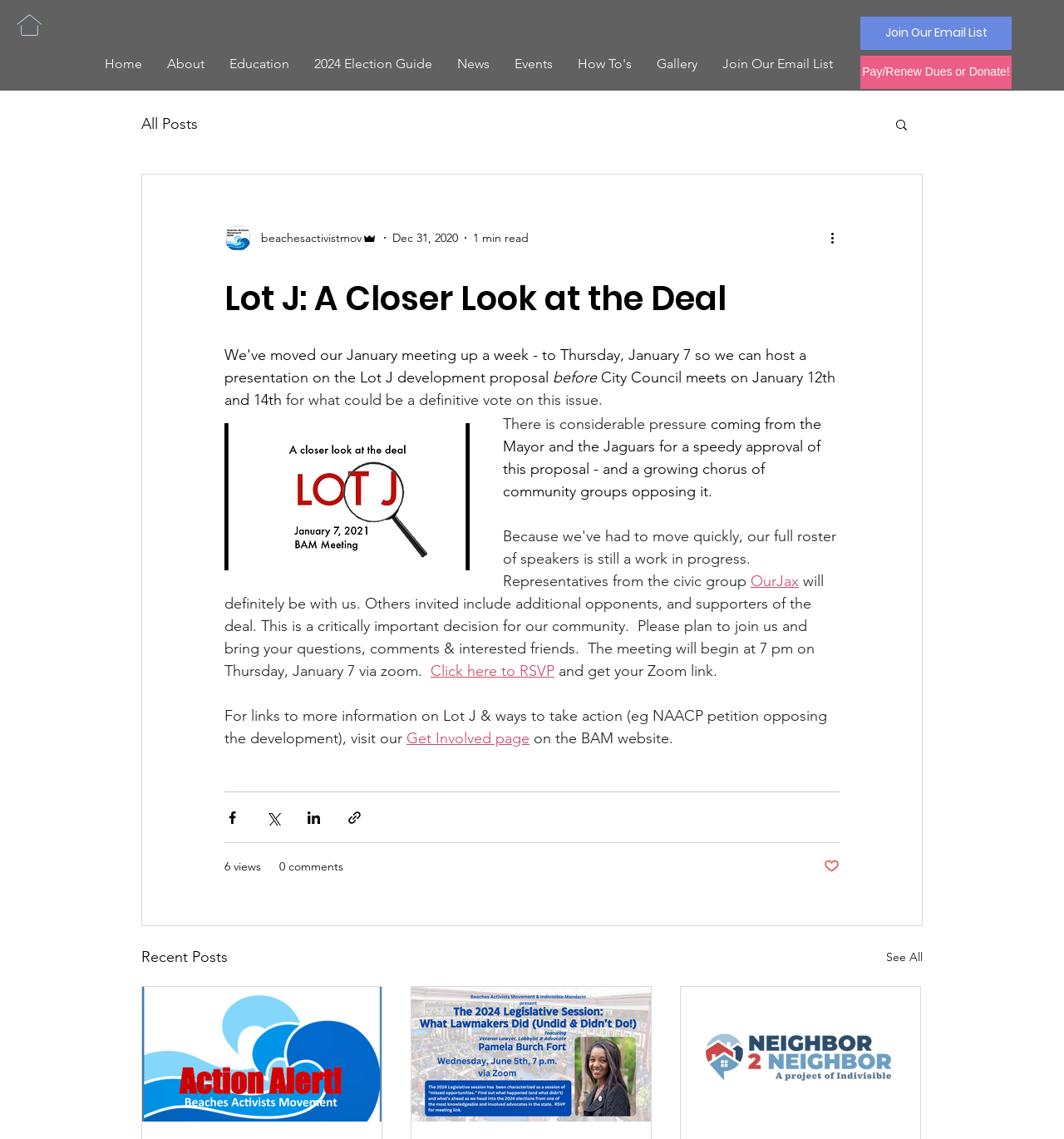Identify the bounding box coordinates of the part that should be clicked to carry out this instruction: "Search for something".

[0.84, 0.103, 0.855, 0.118]